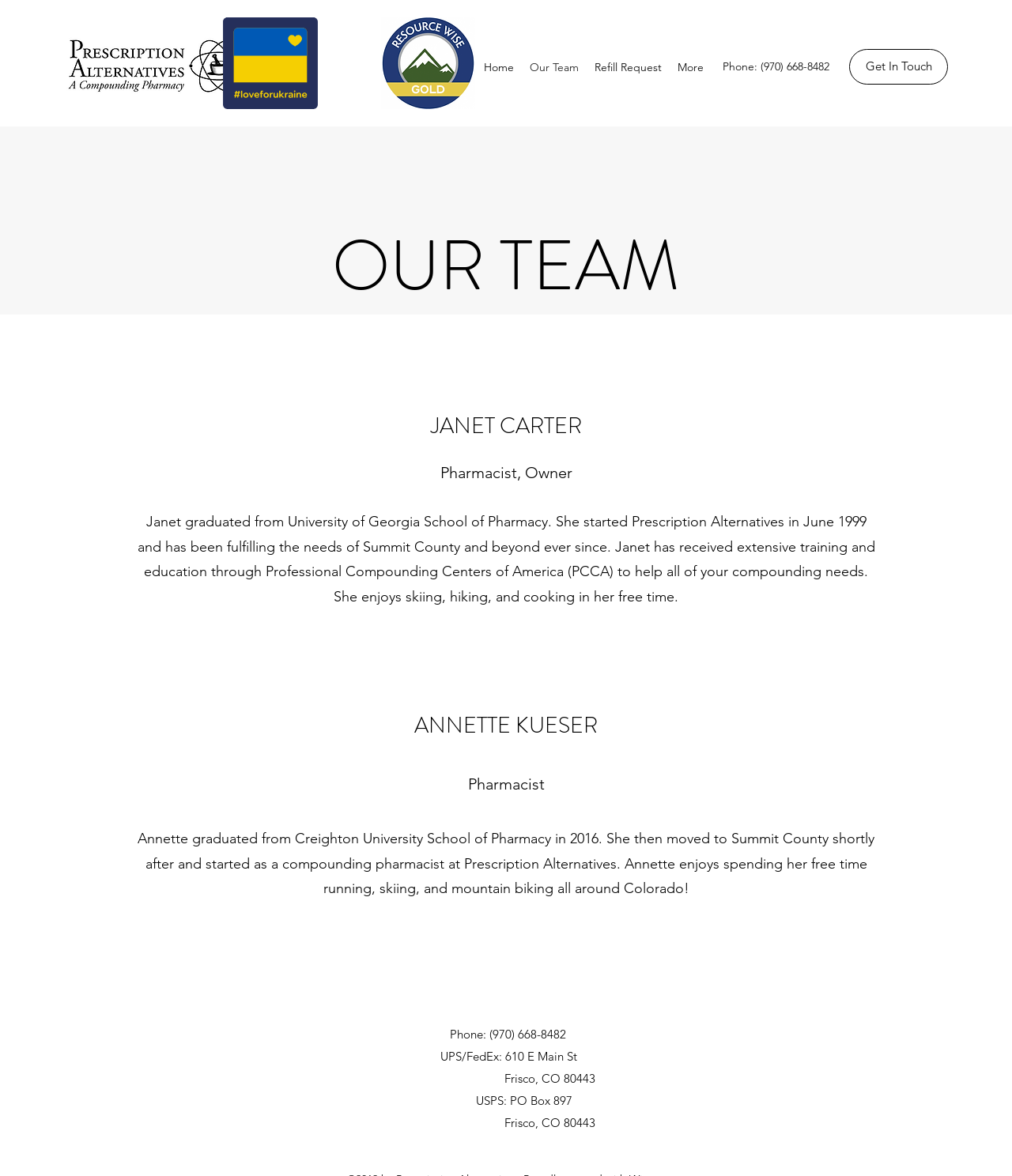Elaborate on the information and visuals displayed on the webpage.

This webpage is about the team of Prescription Alternatives. At the top left corner, there is a logo image, and next to it, a navigation menu with links to "Home", "Our Team", "Refill Request", and "More". On the top right corner, there is a phone number "Phone: (970) 668-8482" and a link to "Get In Touch". Below the navigation menu, there is an image of a gold icon.

The main content of the page is divided into sections, each describing a team member. The first section has a heading "OUR TEAM" and is followed by a section about Janet Carter, the pharmacist and owner. Her section includes a heading with her name, a subheading "Pharmacist, Owner", and a paragraph describing her background, education, and interests.

Below Janet's section, there is a section about Annette Kueser, another pharmacist. Her section also includes a heading with her name, a subheading "Pharmacist", and a paragraph describing her background, education, and interests.

At the bottom of the page, there are three lines of contact information, including a phone number, a UPS/FedEx address, and a USPS address.